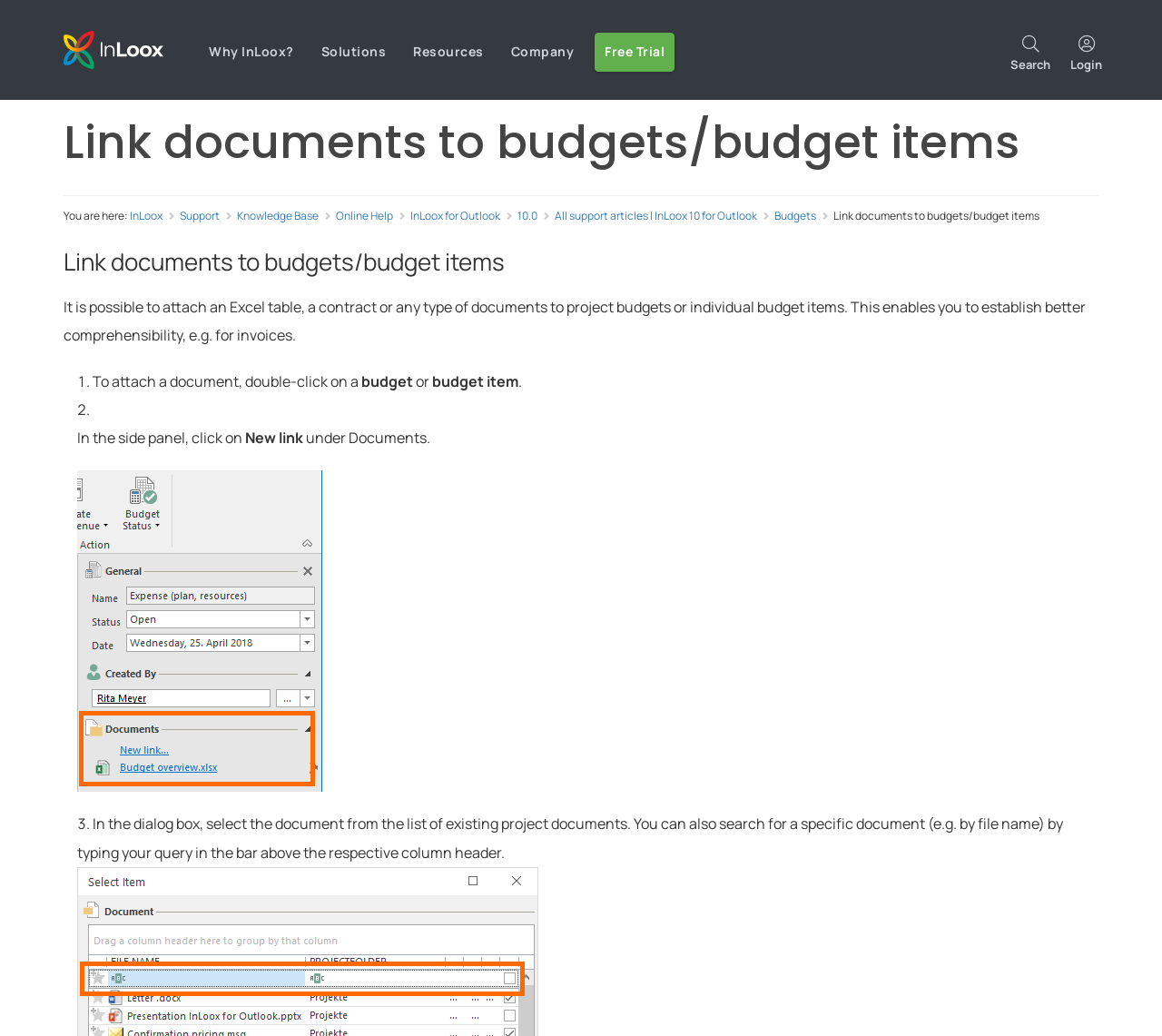Please locate and retrieve the main header text of the webpage.

Link documents to budgets/budget items